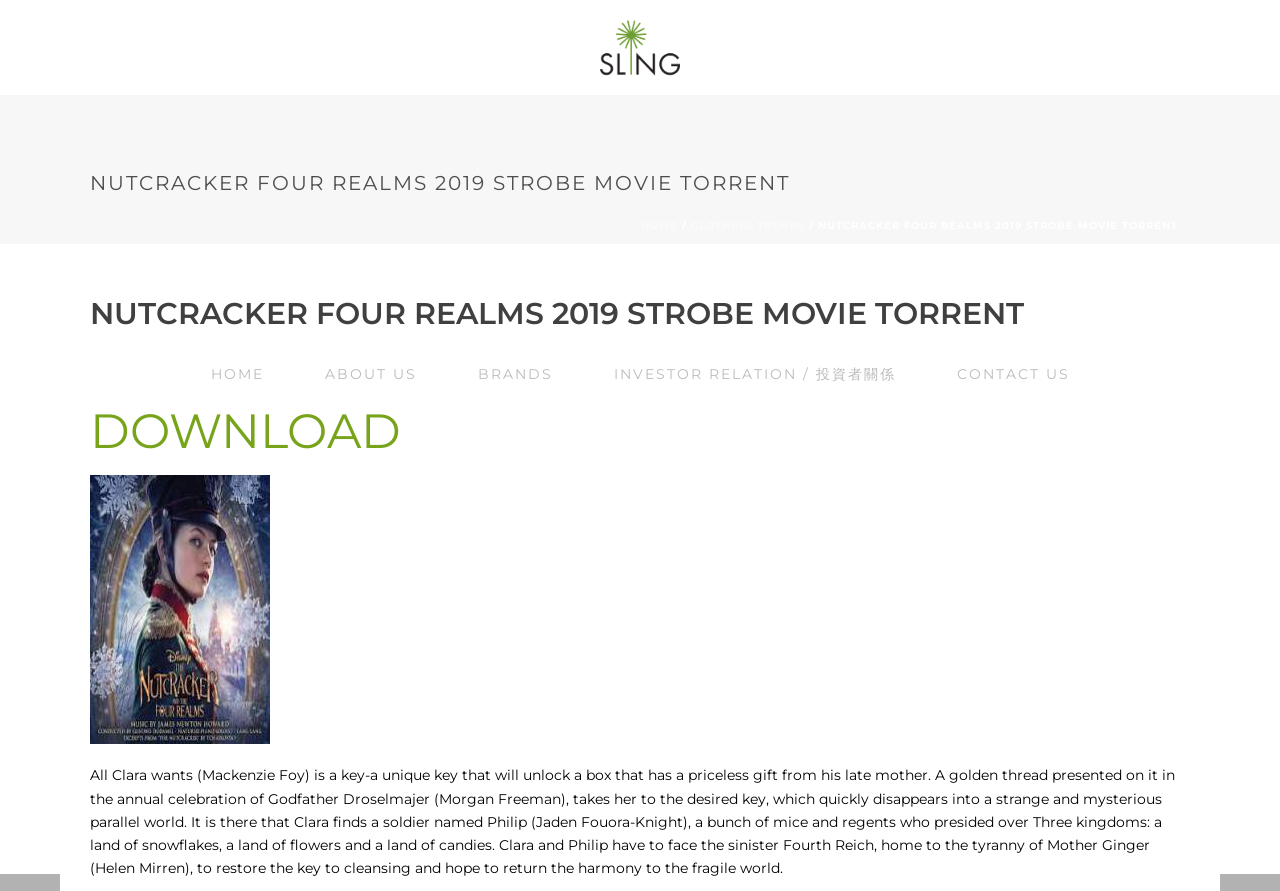Can you specify the bounding box coordinates of the area that needs to be clicked to fulfill the following instruction: "Click the ABOUT US link"?

[0.23, 0.0, 0.349, 0.057]